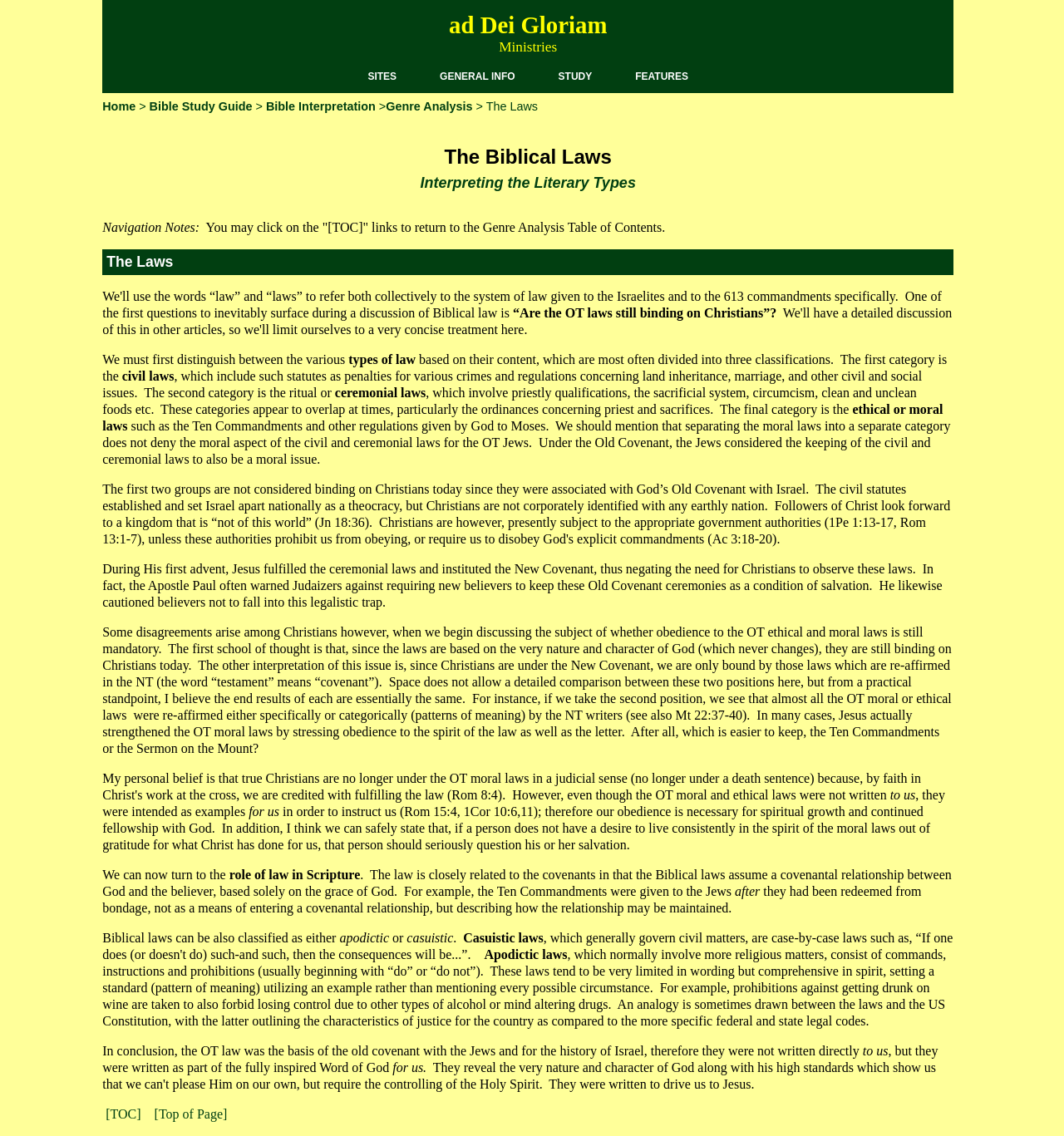Determine the bounding box coordinates for the clickable element required to fulfill the instruction: "Click on the 'Home' link". Provide the coordinates as four float numbers between 0 and 1, i.e., [left, top, right, bottom].

[0.096, 0.088, 0.127, 0.099]